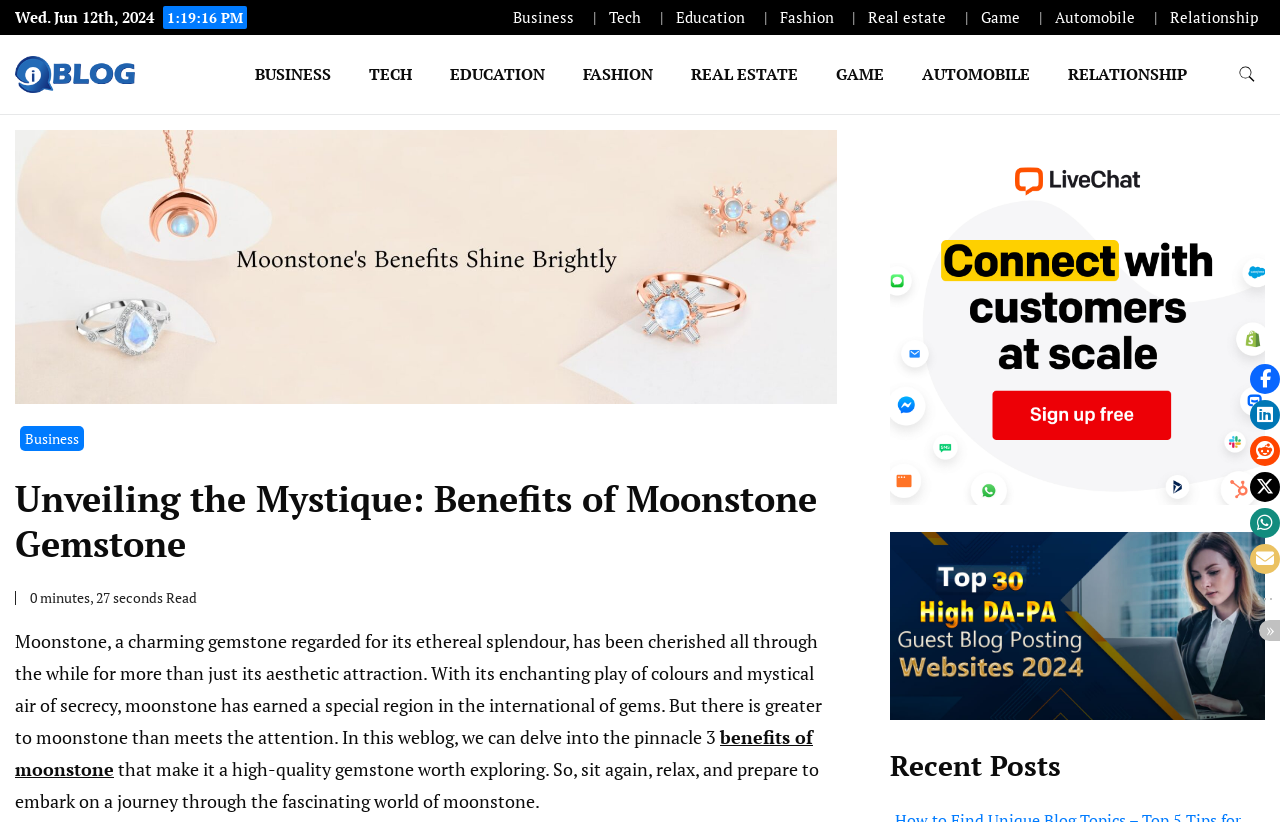Determine the bounding box coordinates of the clickable region to carry out the instruction: "Share on Facebook".

[0.977, 0.443, 1.0, 0.48]